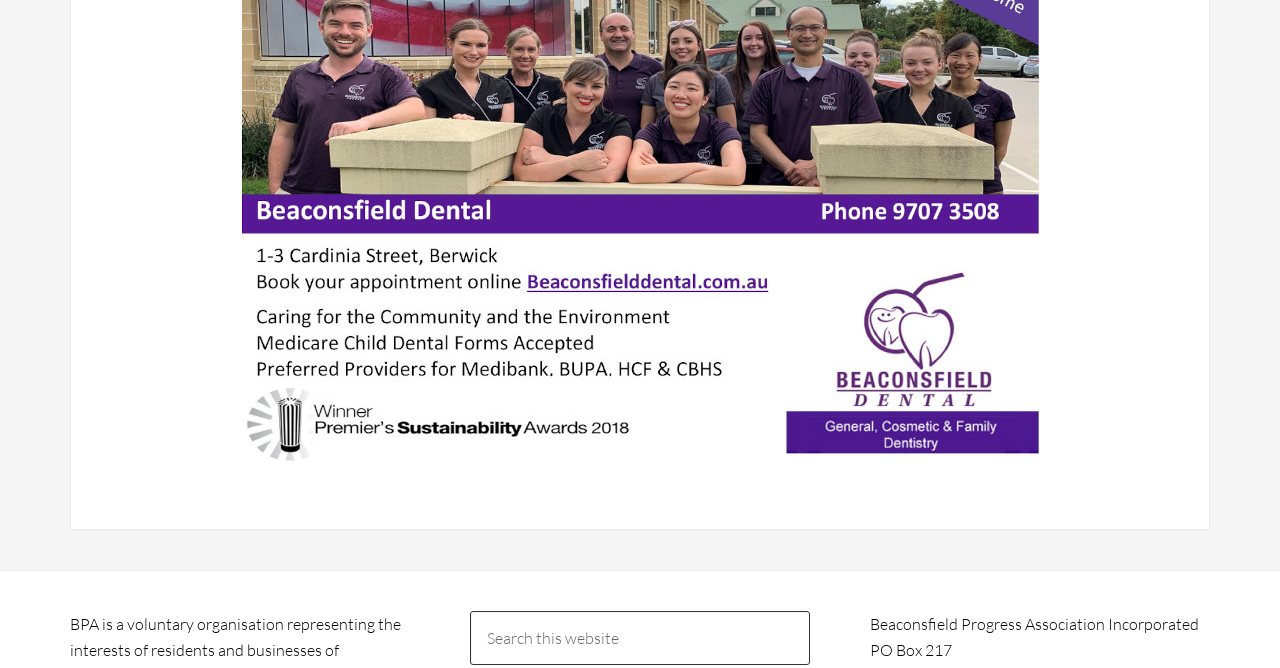Given the description "name="s" placeholder="Search this website"", provide the bounding box coordinates of the corresponding UI element.

[0.367, 0.915, 0.633, 0.996]